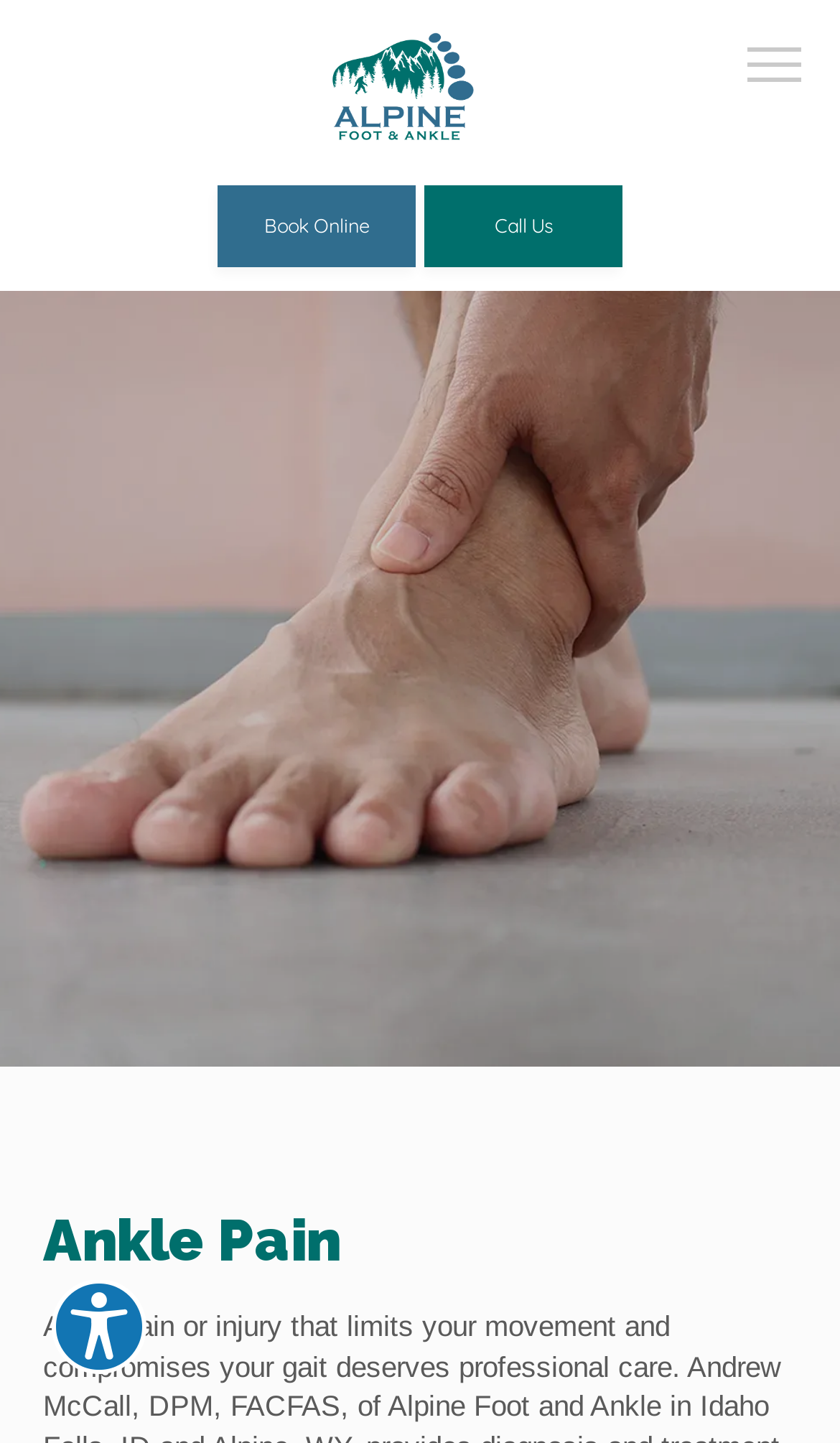Locate the bounding box coordinates of the element's region that should be clicked to carry out the following instruction: "Click the Home link". The coordinates need to be four float numbers between 0 and 1, i.e., [left, top, right, bottom].

[0.154, 0.246, 0.282, 0.295]